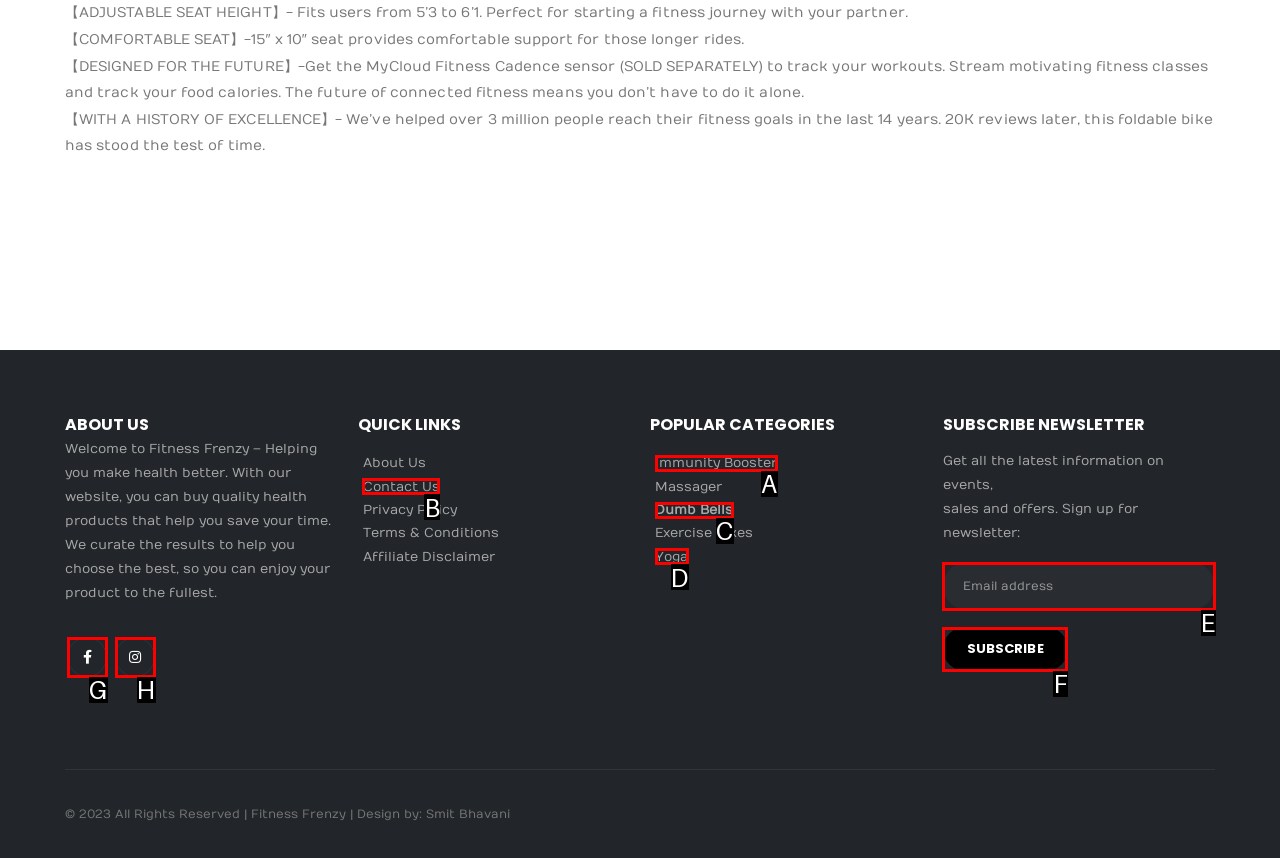Choose the HTML element that aligns with the description: name="your-email" placeholder="Email address". Indicate your choice by stating the letter.

E